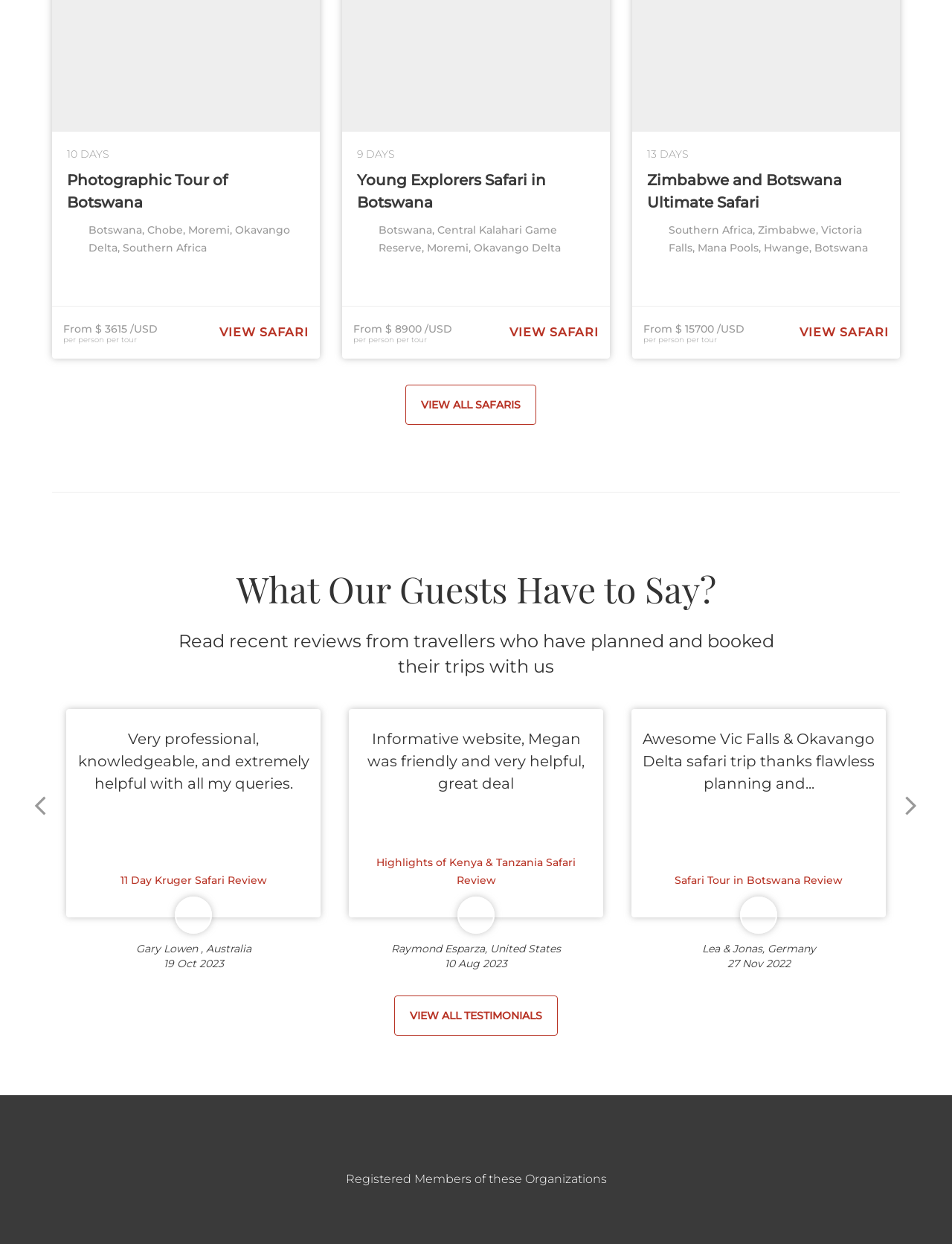What is the name of the reviewer who wrote about their 11 Day Kruger Safari experience? Analyze the screenshot and reply with just one word or a short phrase.

Gary Lowen